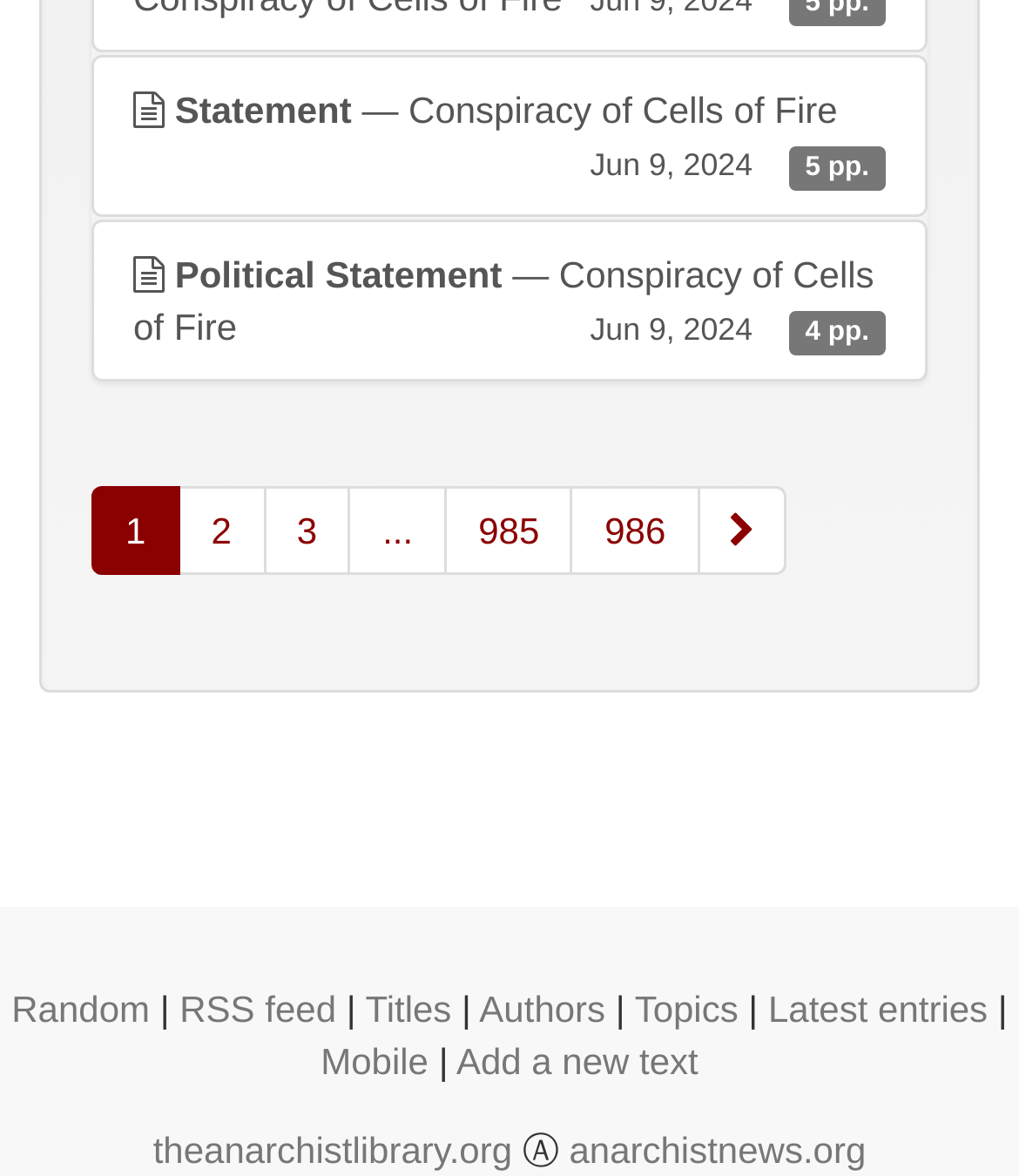What is the last link on the webpage?
Please provide a comprehensive and detailed answer to the question.

The last link on the webpage is 'anarchistnews.org' which is located at the bottom right of the webpage with a bounding box of [0.558, 0.96, 0.85, 0.996].